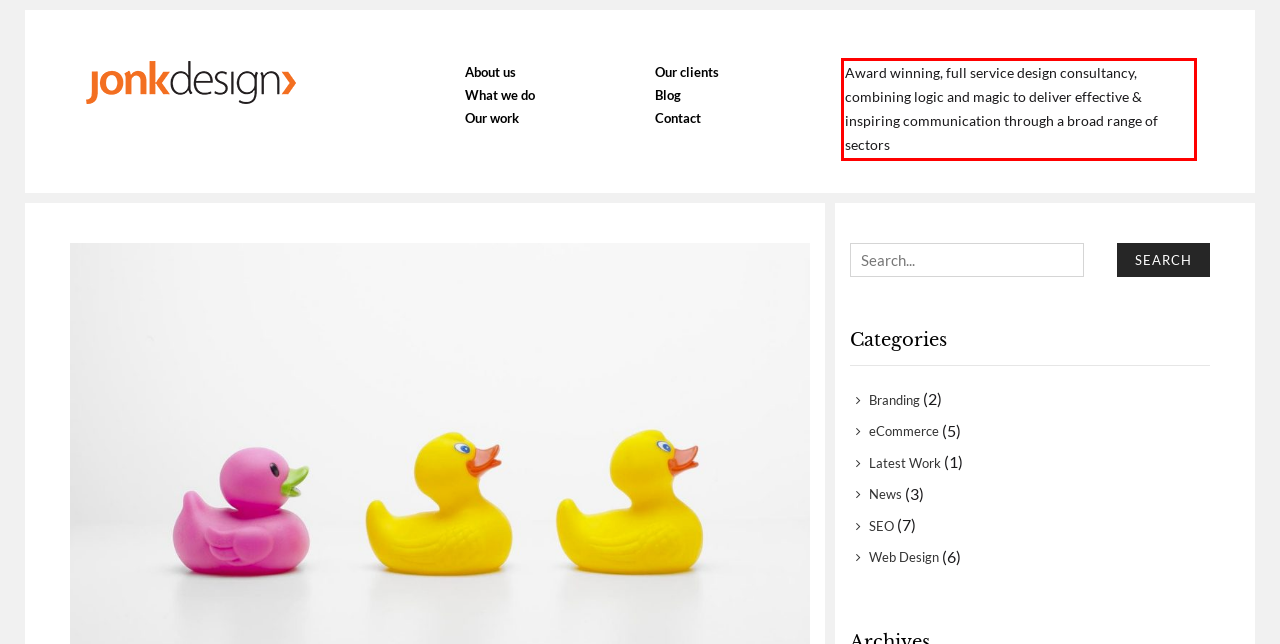You have a screenshot with a red rectangle around a UI element. Recognize and extract the text within this red bounding box using OCR.

Award winning, full service design consultancy, combining logic and magic to deliver effective & inspiring communication through a broad range of sectors